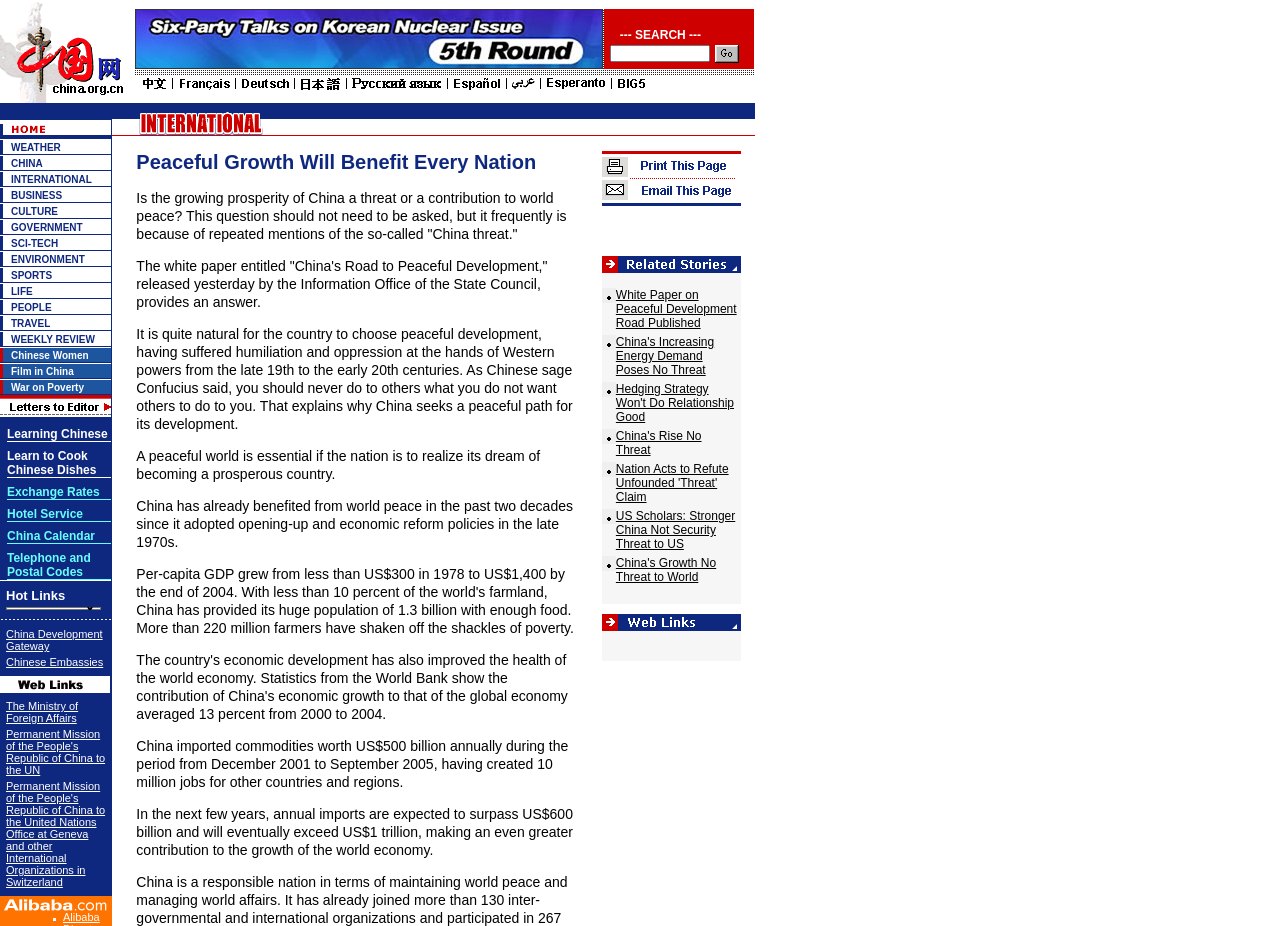Answer this question using a single word or a brief phrase:
How many links are there in the left column?

3